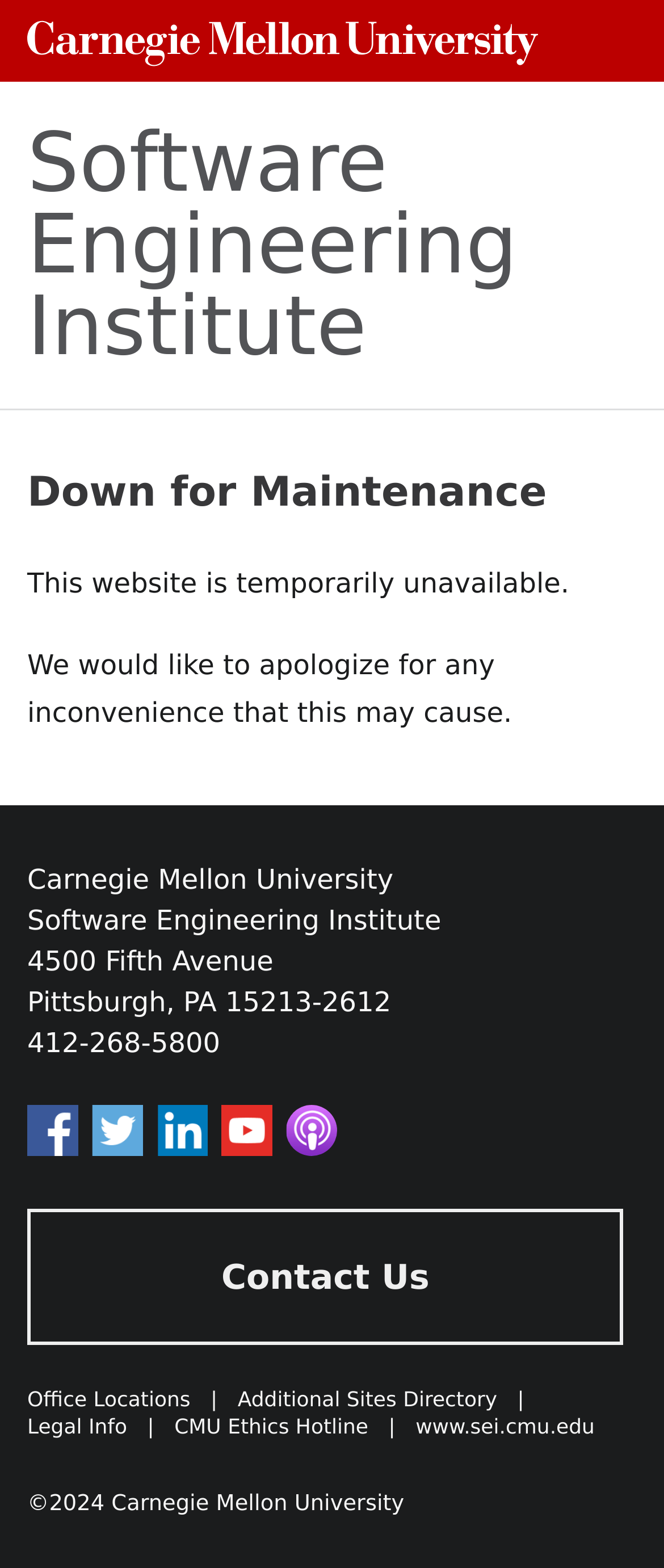Please identify the bounding box coordinates of the element's region that I should click in order to complete the following instruction: "Call 412-268-5800". The bounding box coordinates consist of four float numbers between 0 and 1, i.e., [left, top, right, bottom].

[0.041, 0.655, 0.332, 0.675]